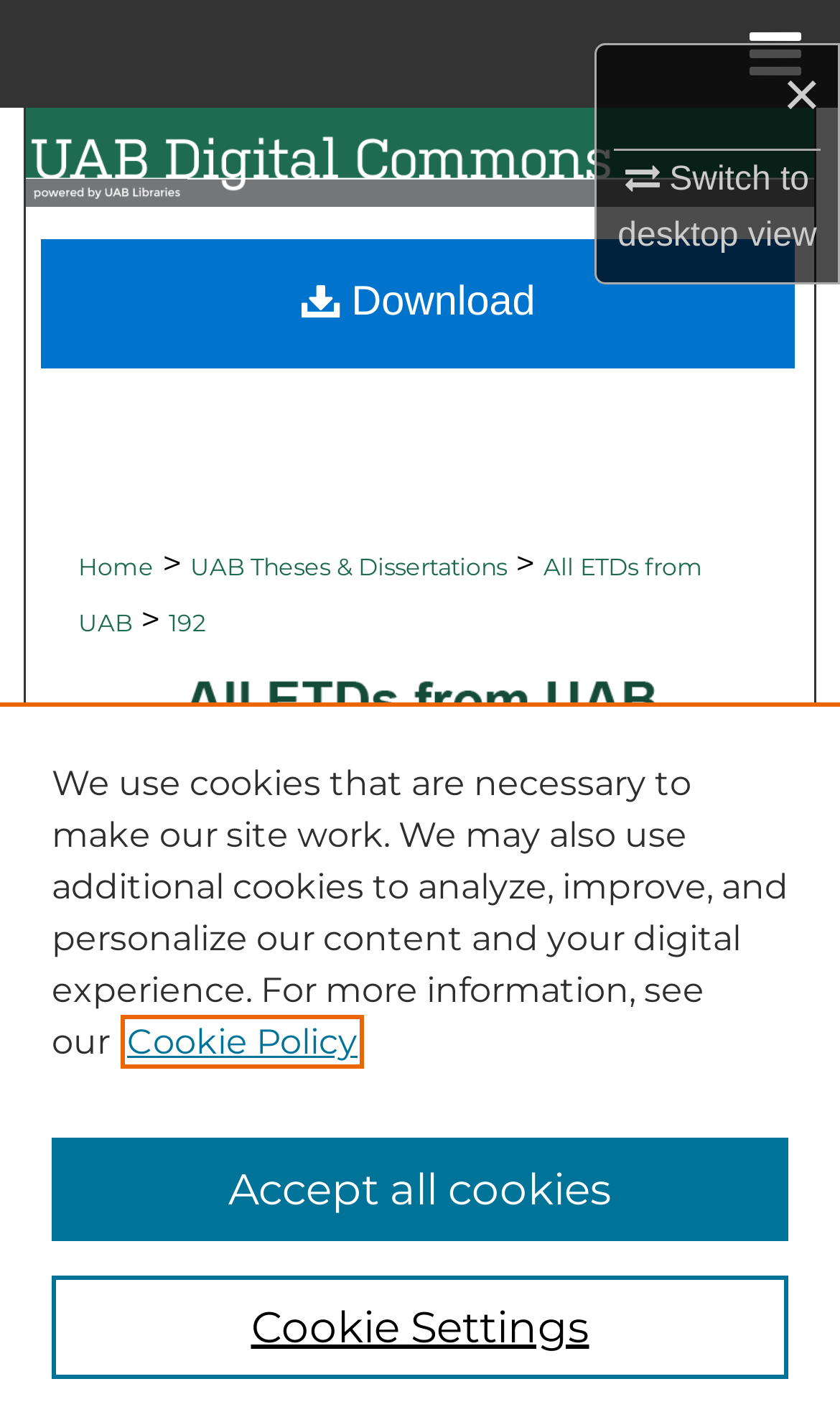Provide the bounding box coordinates of the area you need to click to execute the following instruction: "Visit the Columbia Climate School website".

None